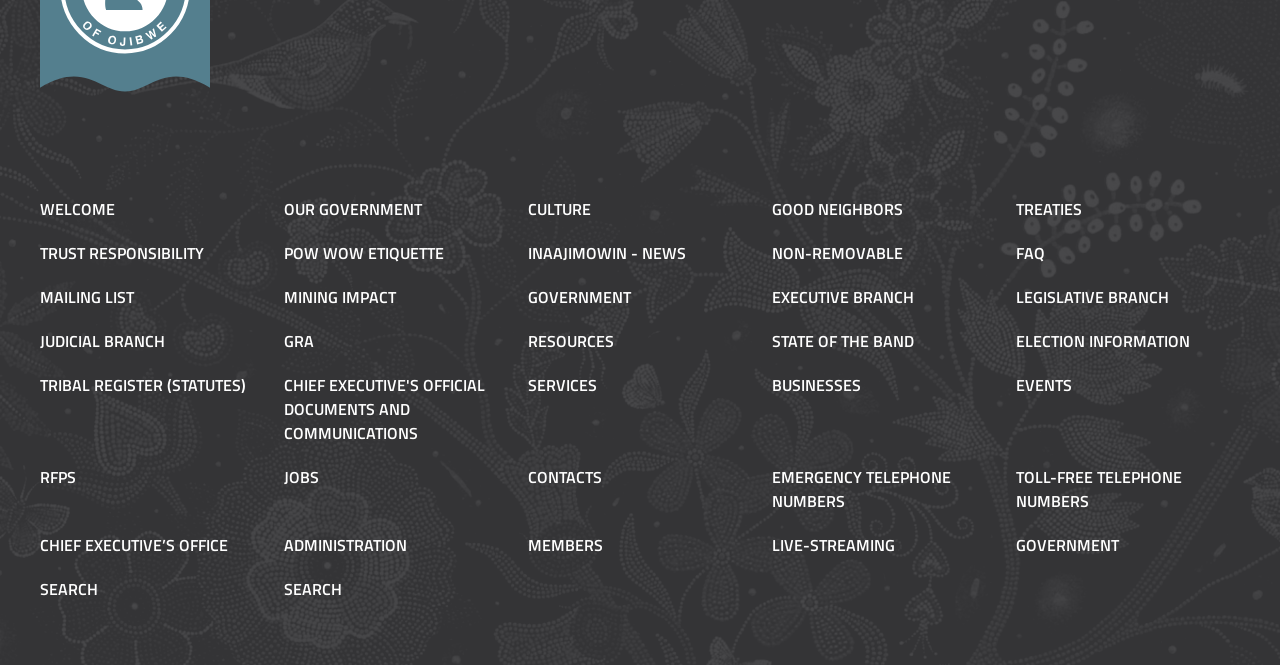Please locate the bounding box coordinates of the element's region that needs to be clicked to follow the instruction: "Explore TREATIES". The bounding box coordinates should be provided as four float numbers between 0 and 1, i.e., [left, top, right, bottom].

[0.794, 0.296, 0.845, 0.332]